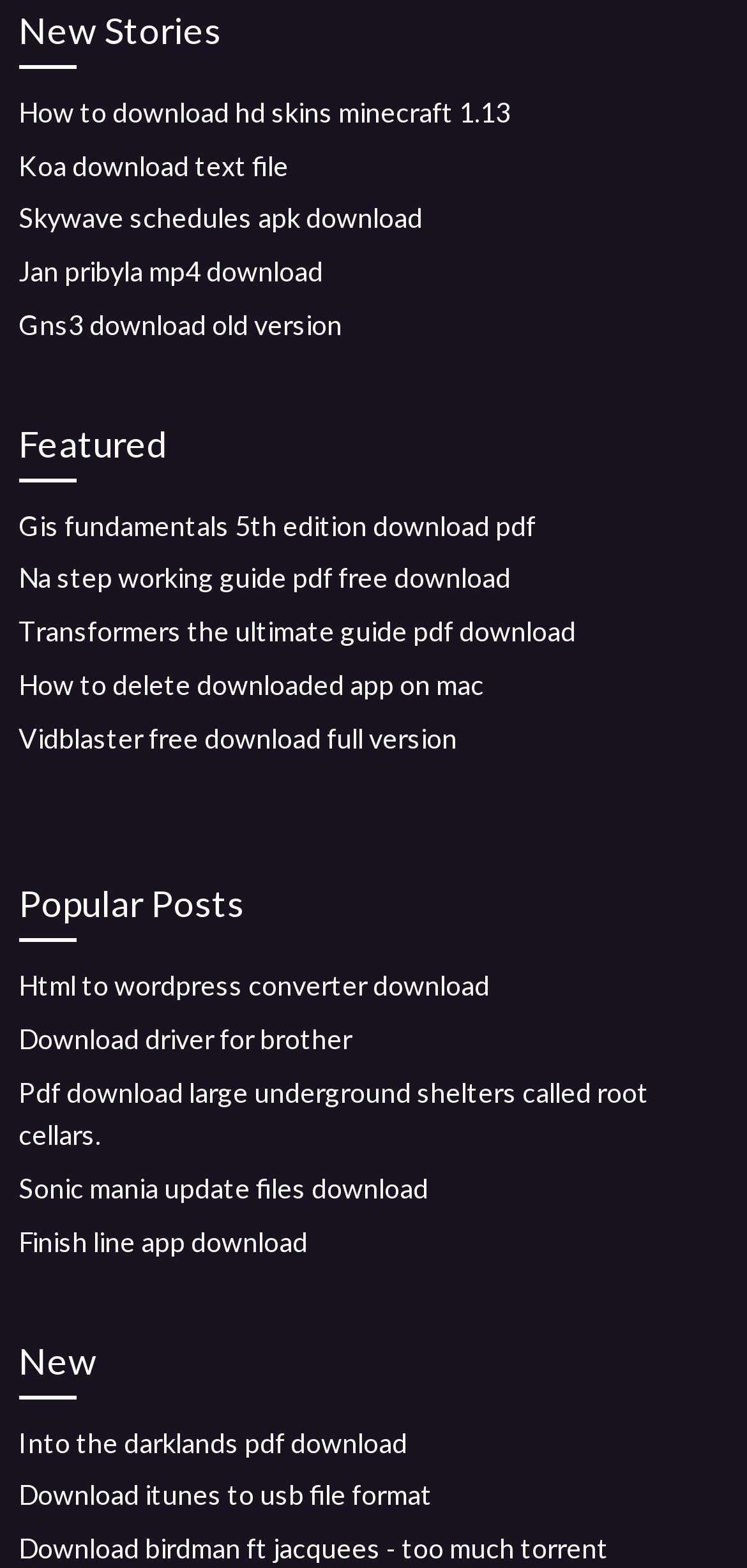Give a one-word or short phrase answer to the question: 
What is the category of the first link?

New Stories